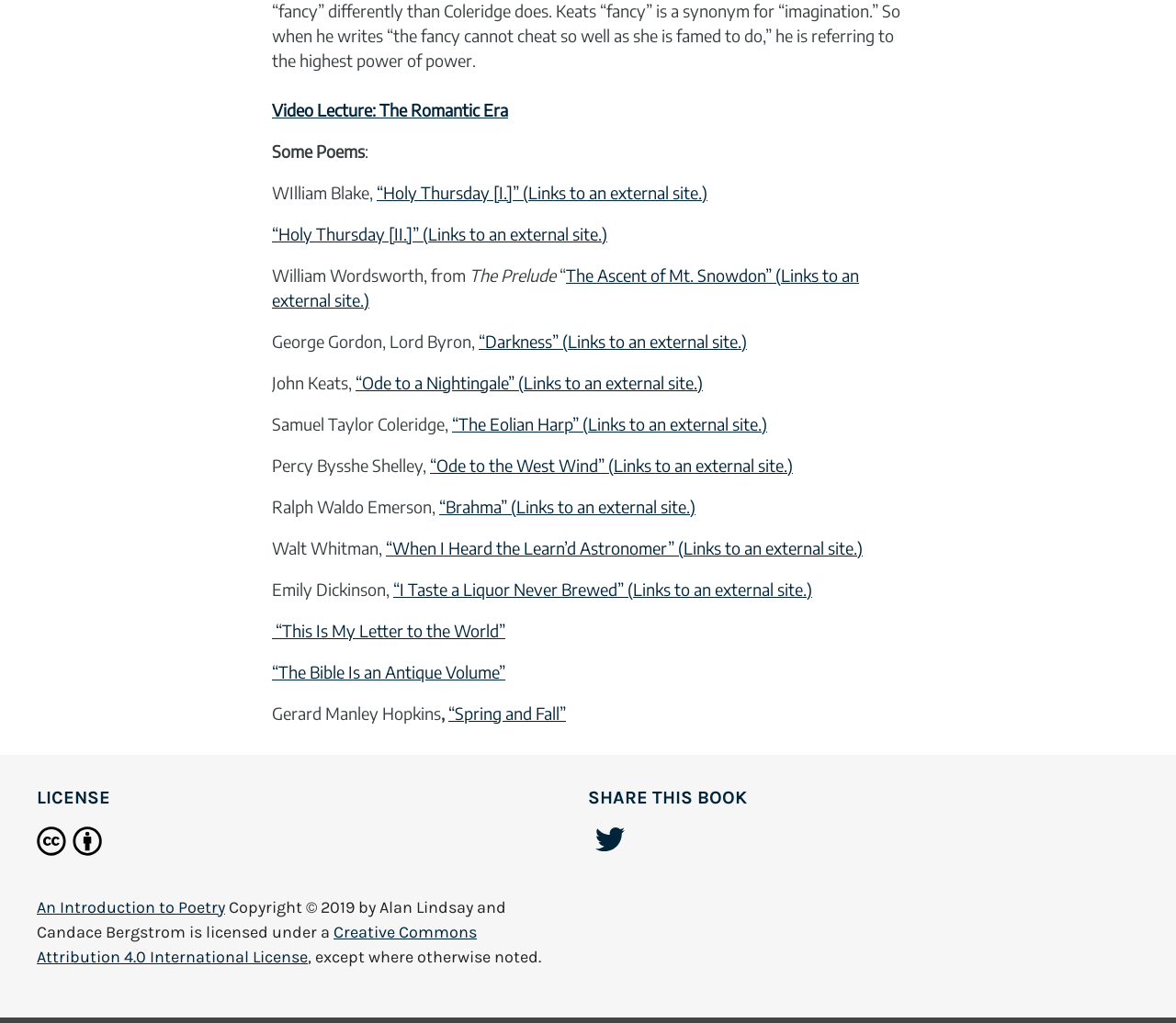Find the bounding box coordinates for the area that must be clicked to perform this action: "View 'LICENSE'".

[0.031, 0.766, 0.475, 0.793]